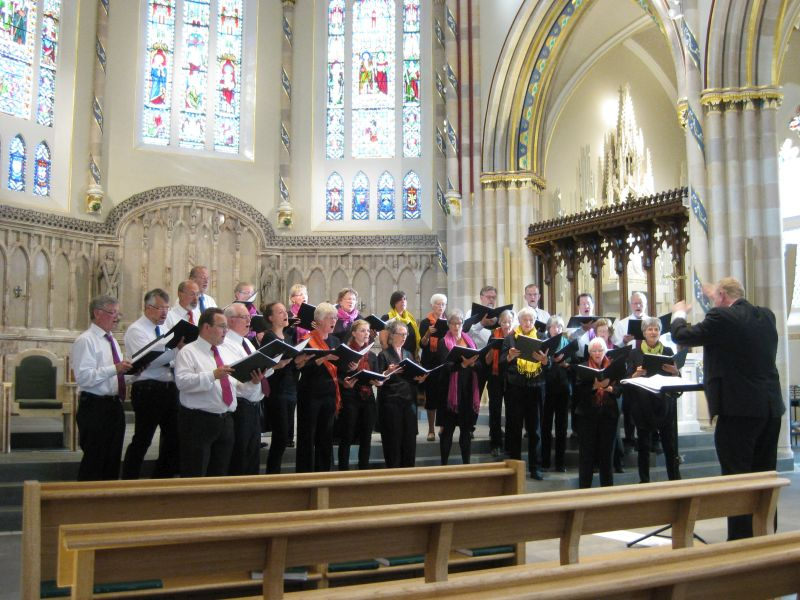Based on the visual content of the image, answer the question thoroughly: What is the conductor doing in the image?

The caption describes the conductor as being positioned to the side, visibly guiding the choir with passionate gestures that reflect the spirit of the music being performed, indicating that the conductor is leading the choir.